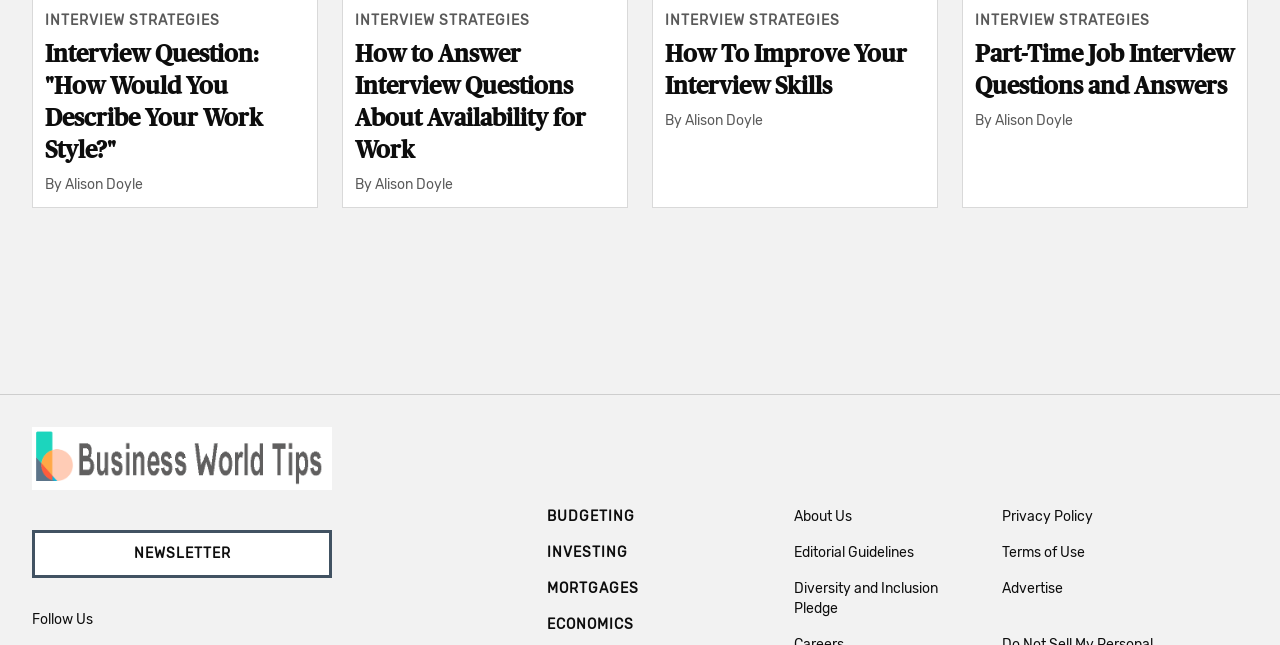Can you find the bounding box coordinates for the element that needs to be clicked to execute this instruction: "View the monthly edition"? The coordinates should be given as four float numbers between 0 and 1, i.e., [left, top, right, bottom].

None